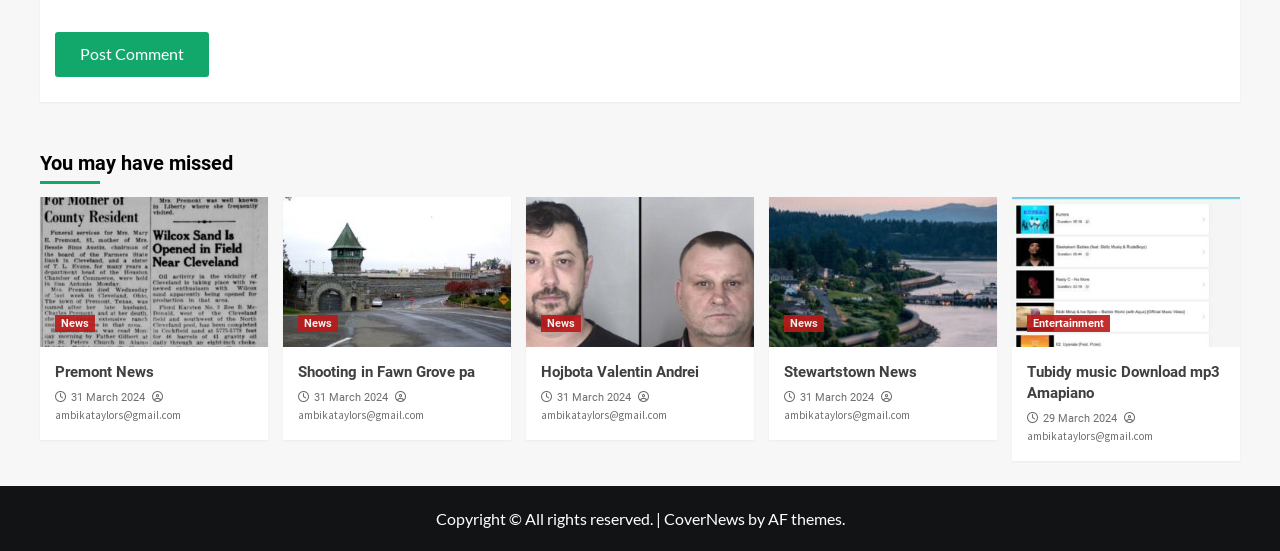What is the email address associated with the news article 'Premont News'?
Please use the image to provide a one-word or short phrase answer.

ambikataylors@gmail.com